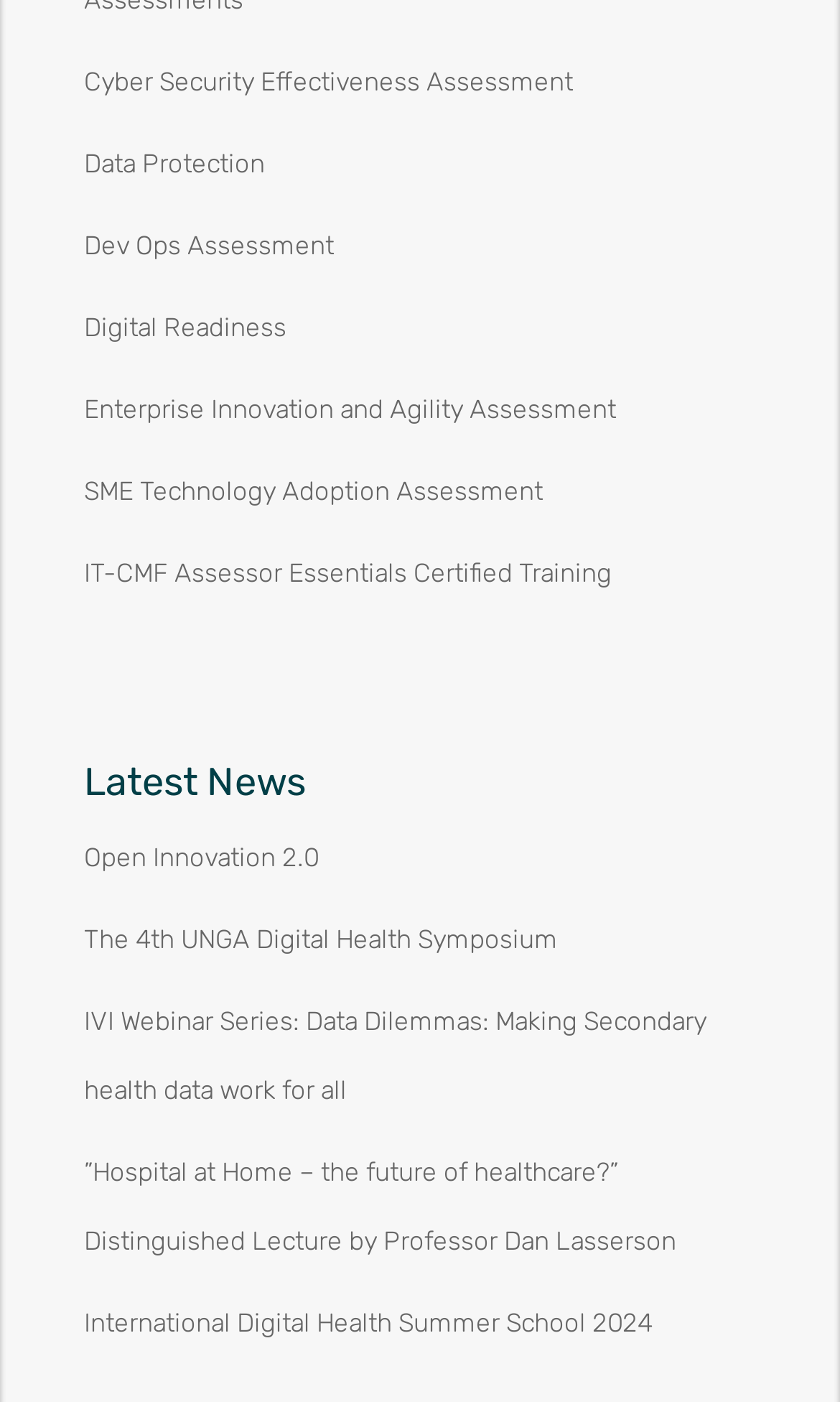How many assessment services are provided on this webpage?
Based on the visual information, provide a detailed and comprehensive answer.

I counted the number of assessment services provided on this webpage, which are 'Cyber Security Effectiveness Assessment', 'Data Protection', 'Dev Ops Assessment', 'Digital Readiness', 'Enterprise Innovation and Agility Assessment', and 'SME Technology Adoption Assessment'. There are 6 assessment services in total.